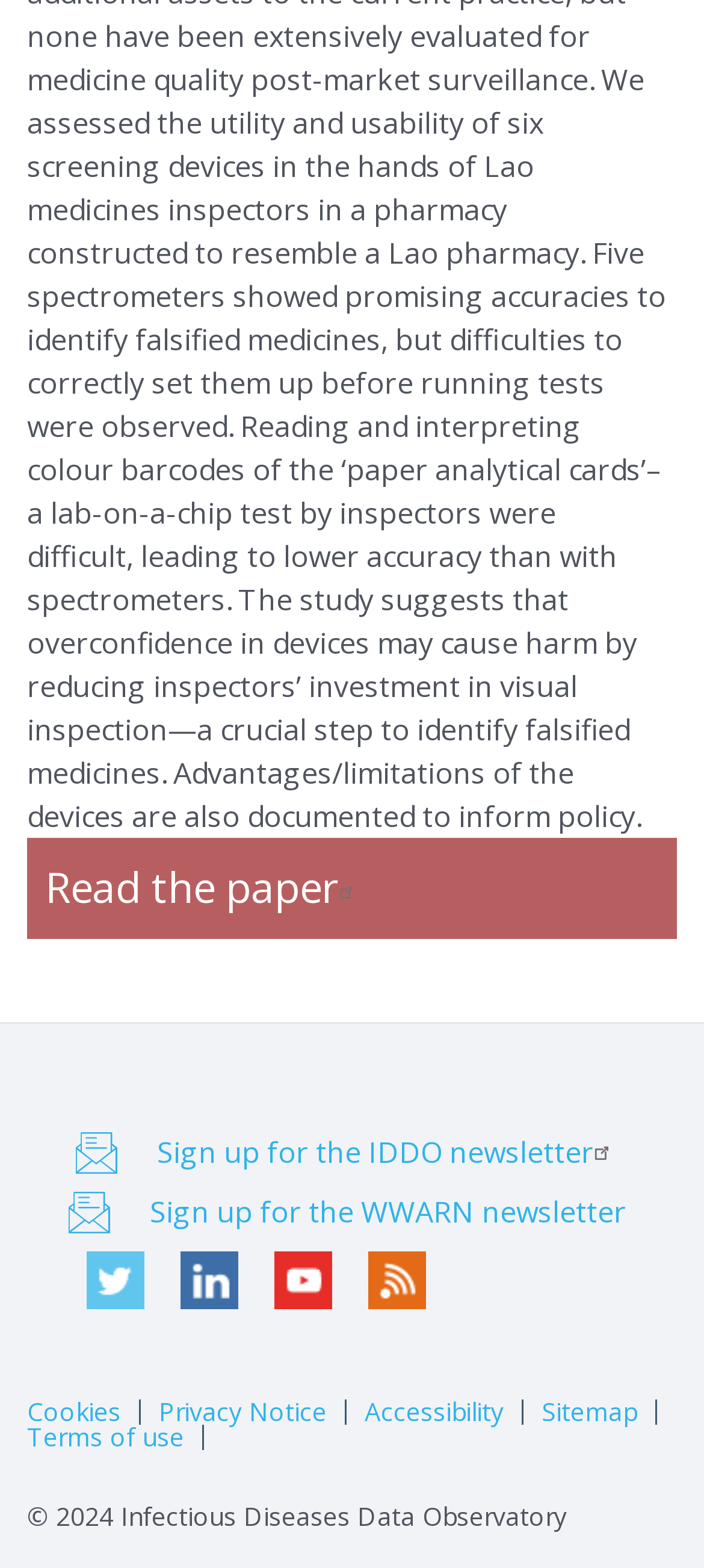Identify the bounding box coordinates of the specific part of the webpage to click to complete this instruction: "Sign up for the IDDO newsletter".

[0.108, 0.716, 0.892, 0.754]